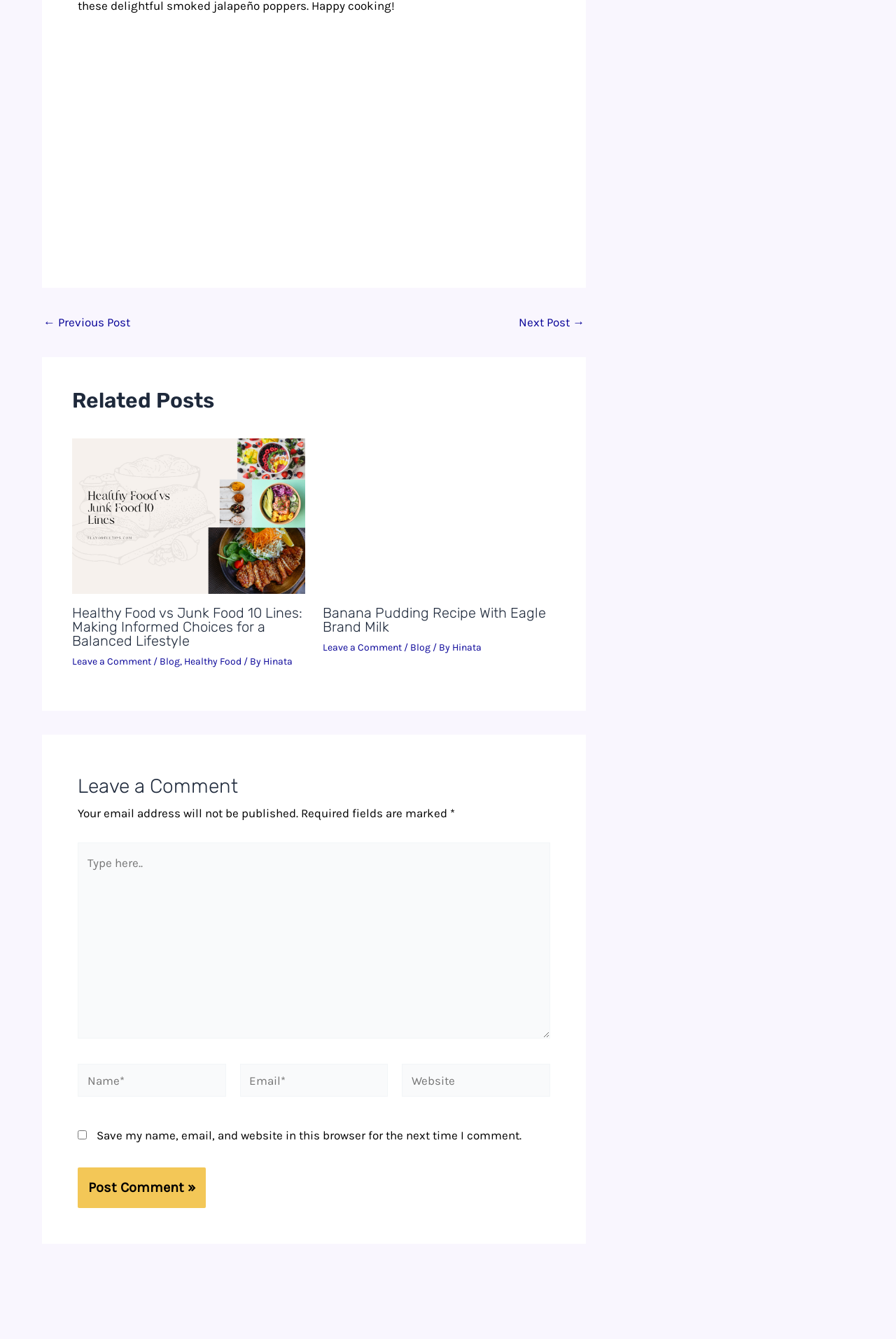Find the bounding box coordinates of the element to click in order to complete this instruction: "Read more about 'Healthy Food vs Junk Food 10 Lines'". The bounding box coordinates must be four float numbers between 0 and 1, denoted as [left, top, right, bottom].

[0.08, 0.379, 0.341, 0.39]